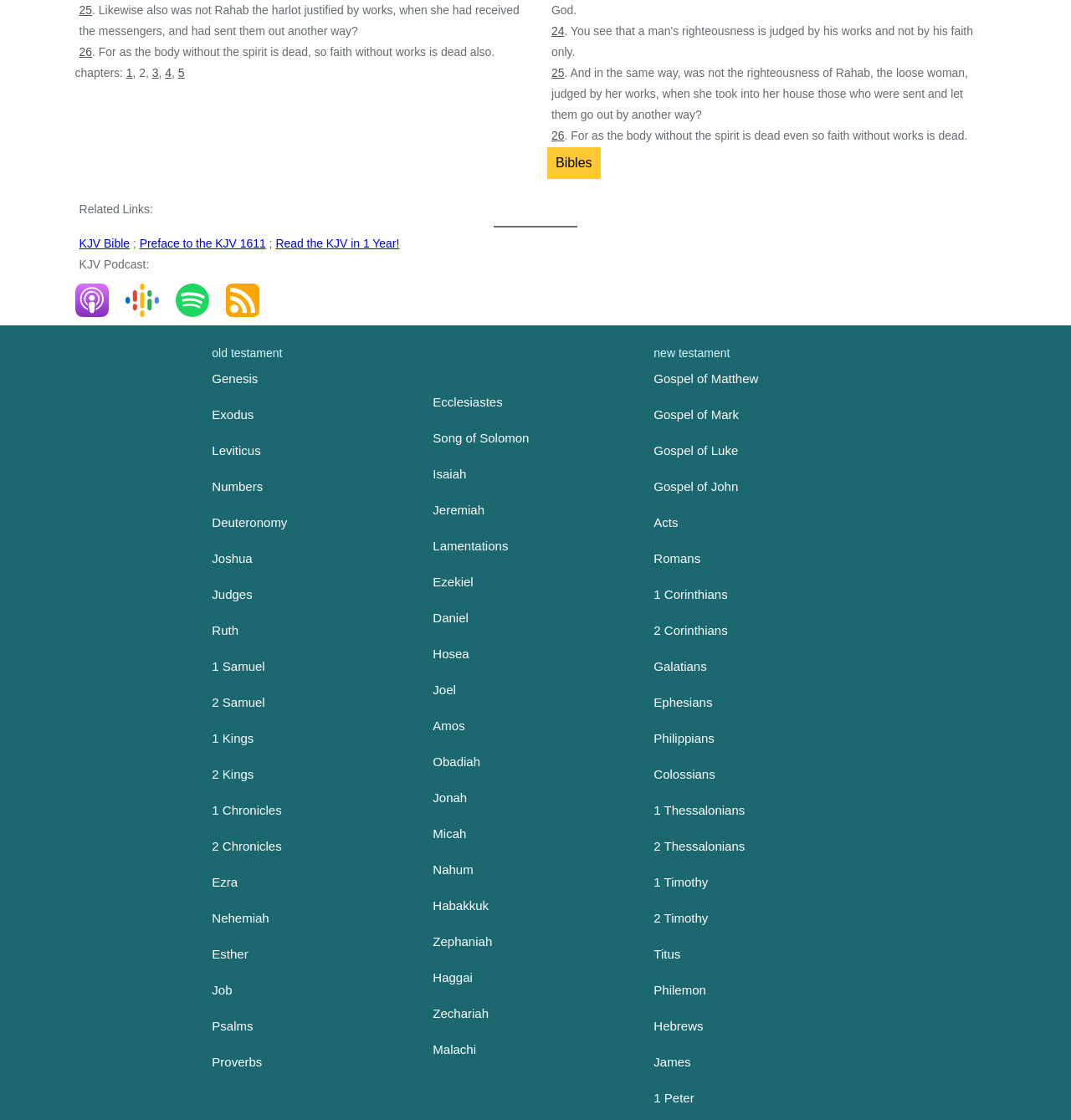Determine the bounding box coordinates of the section I need to click to execute the following instruction: "Select the 'KJV Bible' link". Provide the coordinates as four float numbers between 0 and 1, i.e., [left, top, right, bottom].

[0.074, 0.211, 0.121, 0.223]